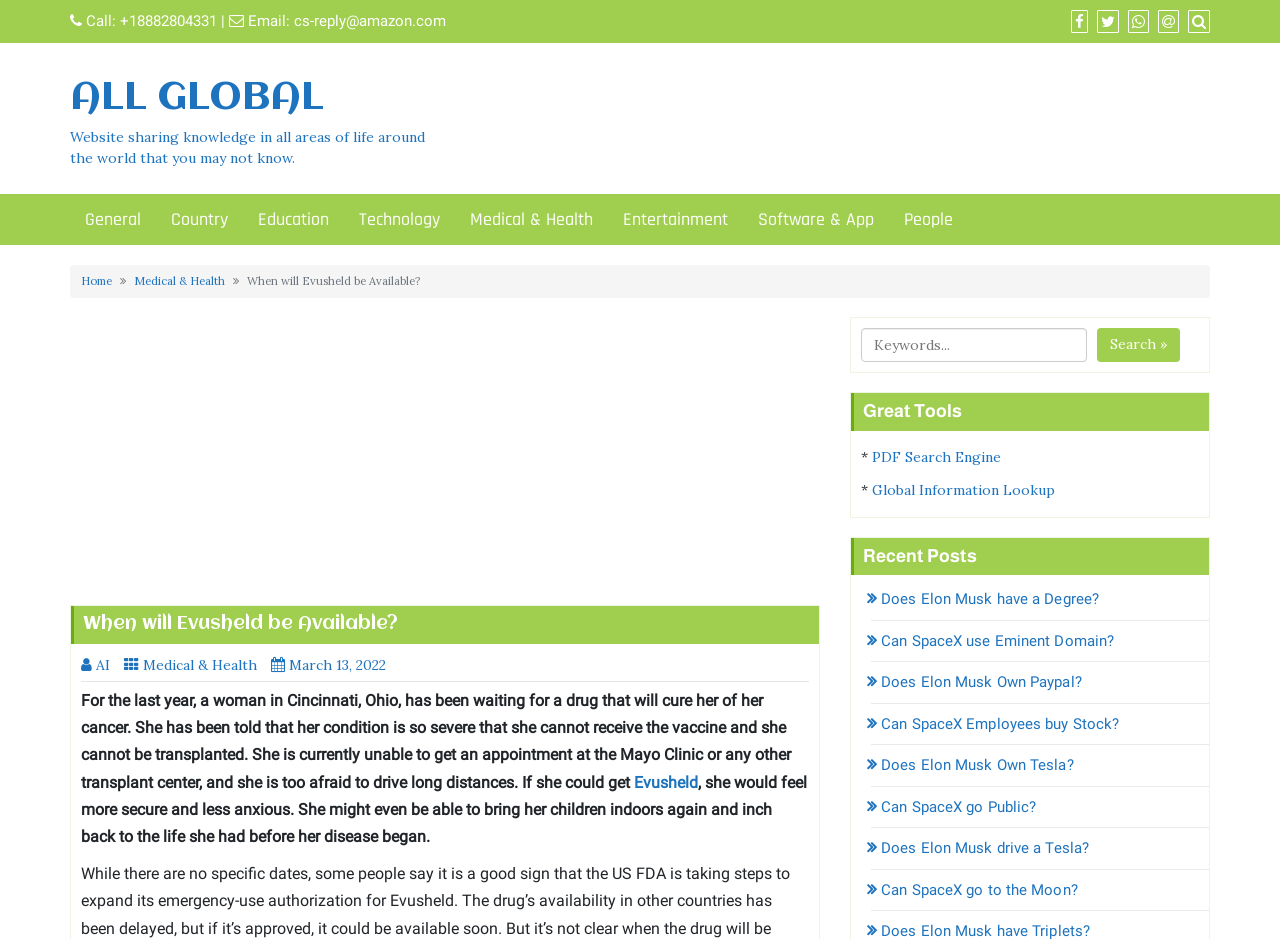Calculate the bounding box coordinates for the UI element based on the following description: "aria-label="Advertisement" name="aswift_1" title="Advertisement"". Ensure the coordinates are four float numbers between 0 and 1, i.e., [left, top, right, bottom].

[0.055, 0.326, 0.641, 0.624]